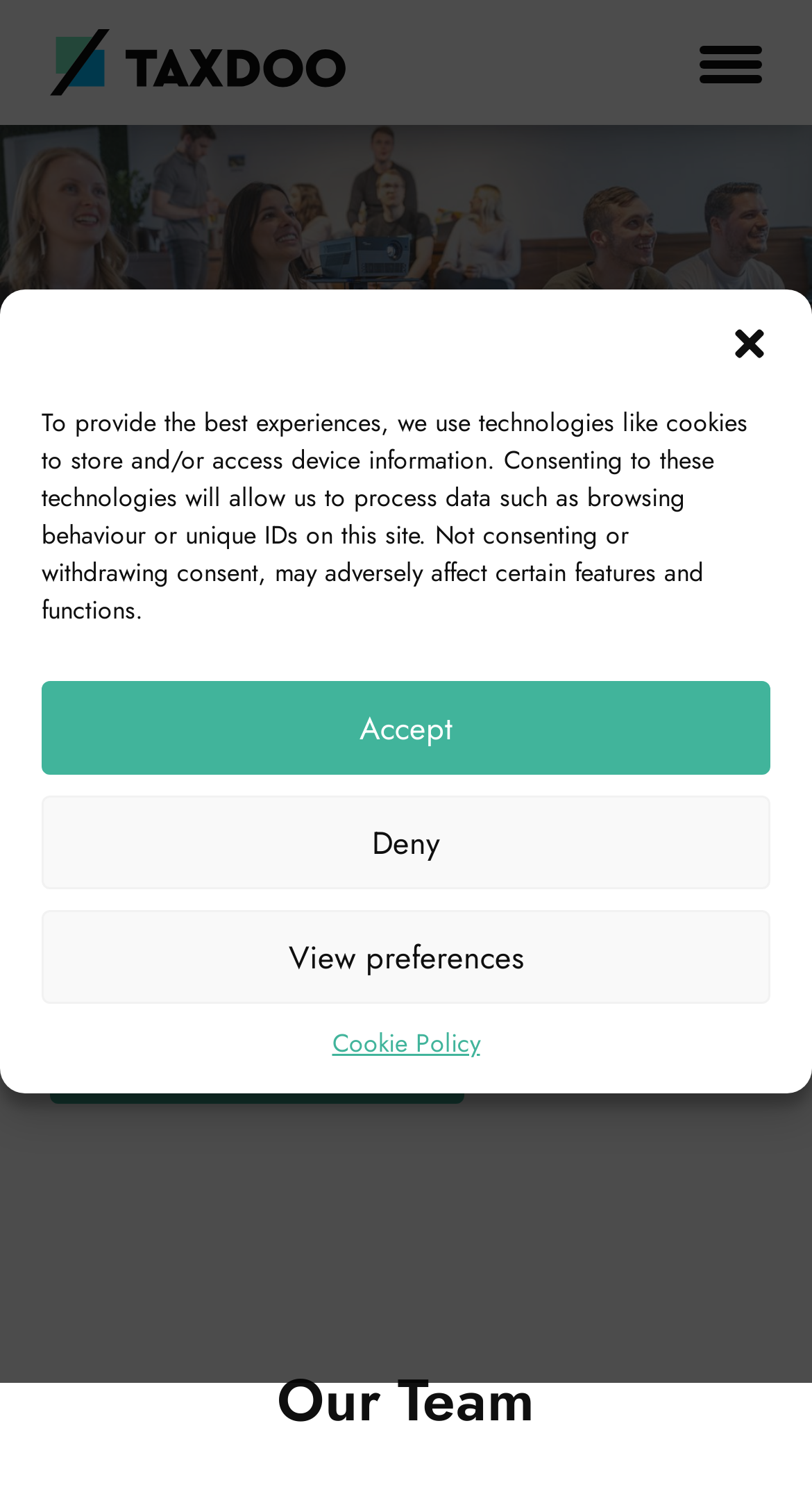Use a single word or phrase to answer the question:
What is the section below the 'Hello, world. We are the Sales team.' heading?

Our Team